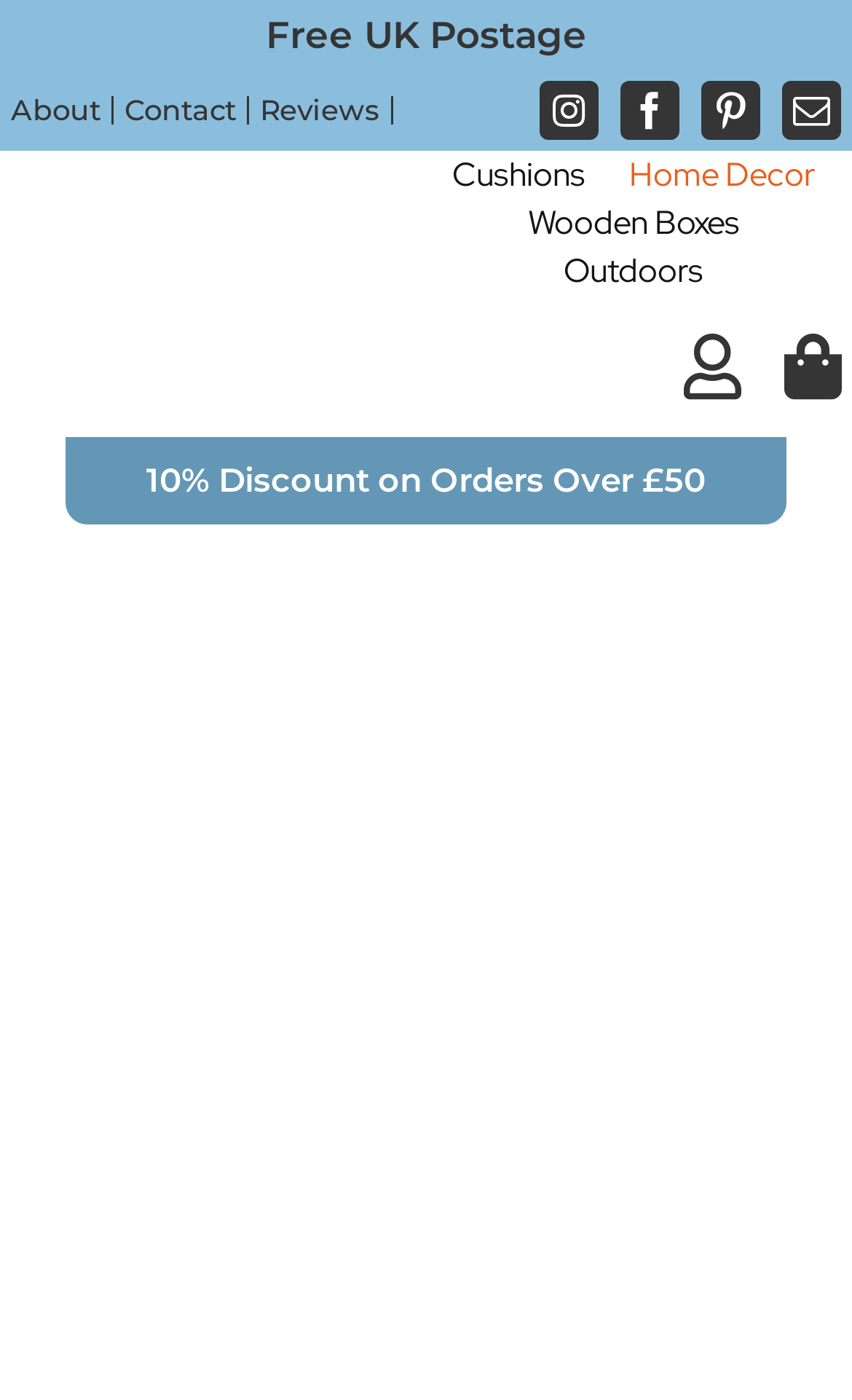Please locate the bounding box coordinates for the element that should be clicked to achieve the following instruction: "Open Instagram page". Ensure the coordinates are given as four float numbers between 0 and 1, i.e., [left, top, right, bottom].

[0.633, 0.058, 0.703, 0.1]